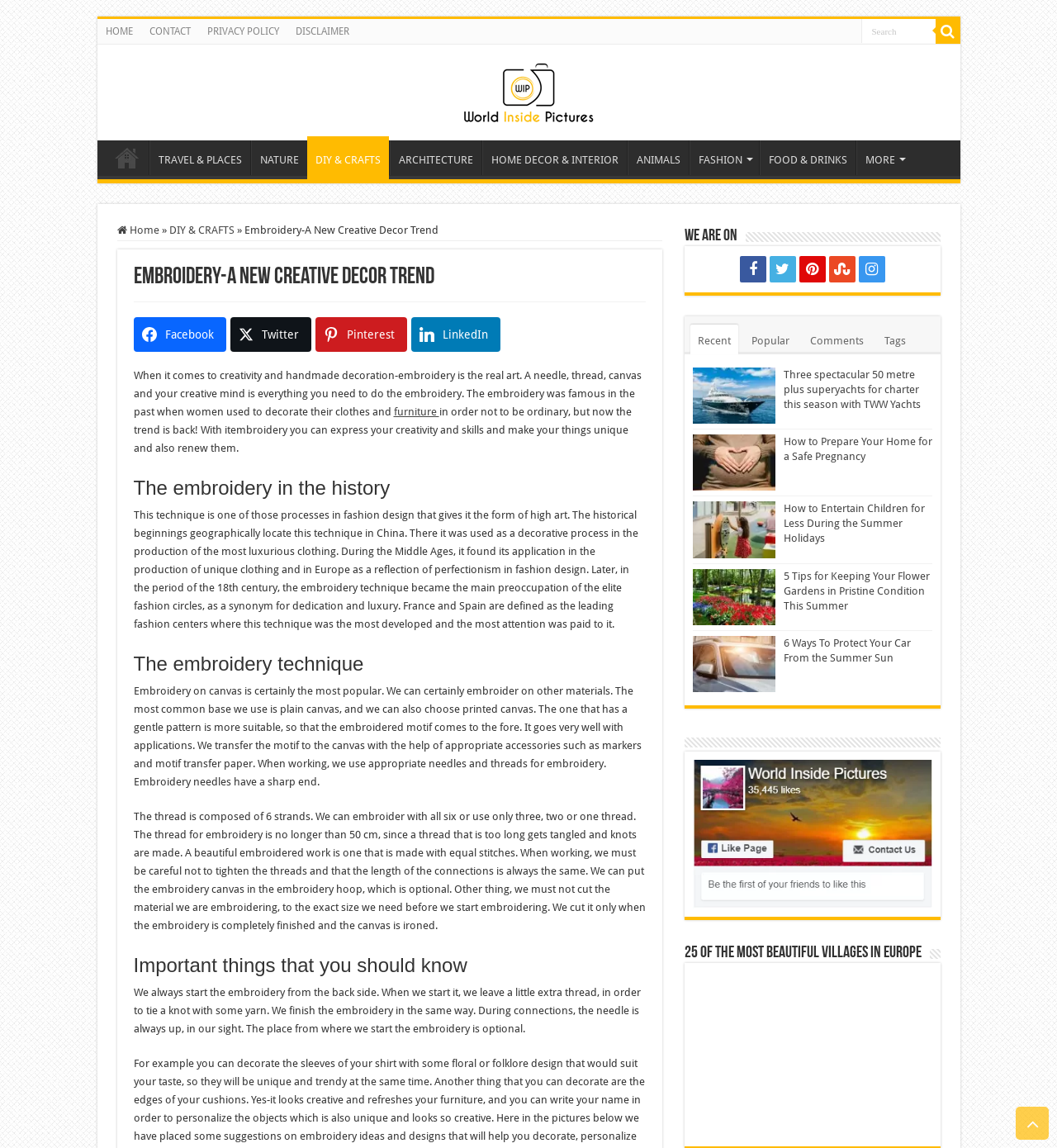Ascertain the bounding box coordinates for the UI element detailed here: "alt="entertain children"". The coordinates should be provided as [left, top, right, bottom] with each value being a float between 0 and 1.

[0.655, 0.437, 0.733, 0.486]